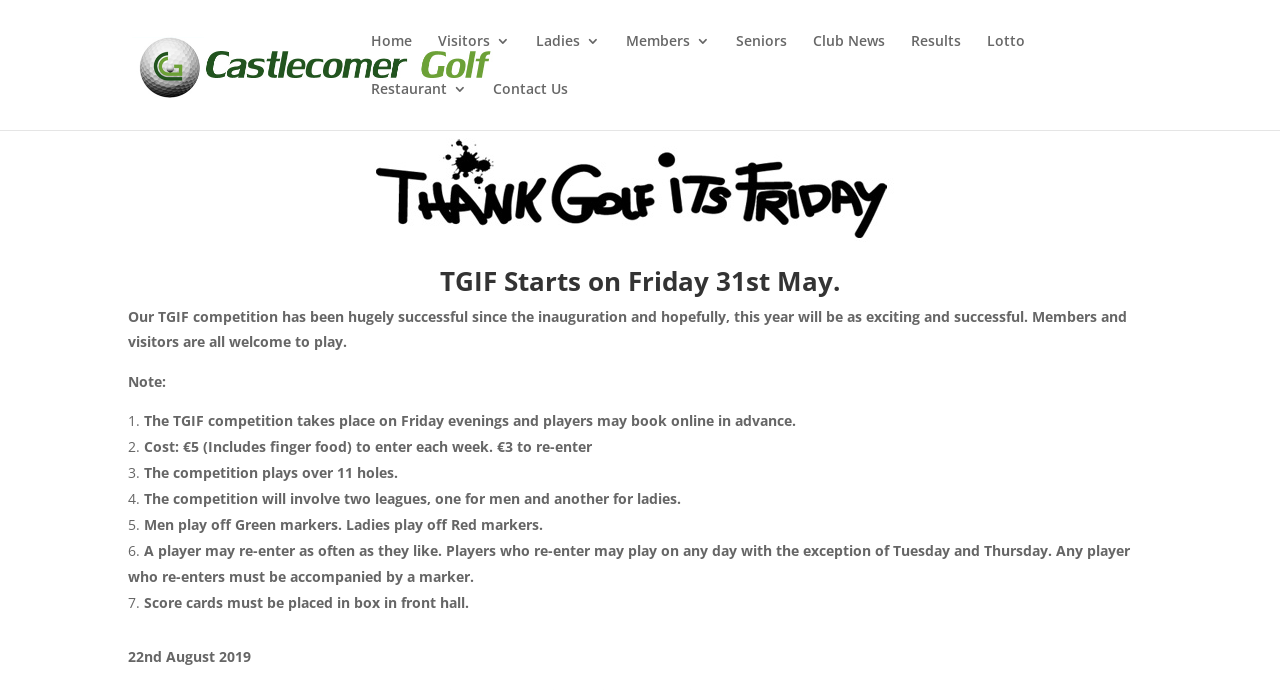Specify the bounding box coordinates of the area to click in order to execute this command: 'Click the TGIF Starts on Friday 31st May link'. The coordinates should consist of four float numbers ranging from 0 to 1, and should be formatted as [left, top, right, bottom].

[0.1, 0.389, 0.9, 0.441]